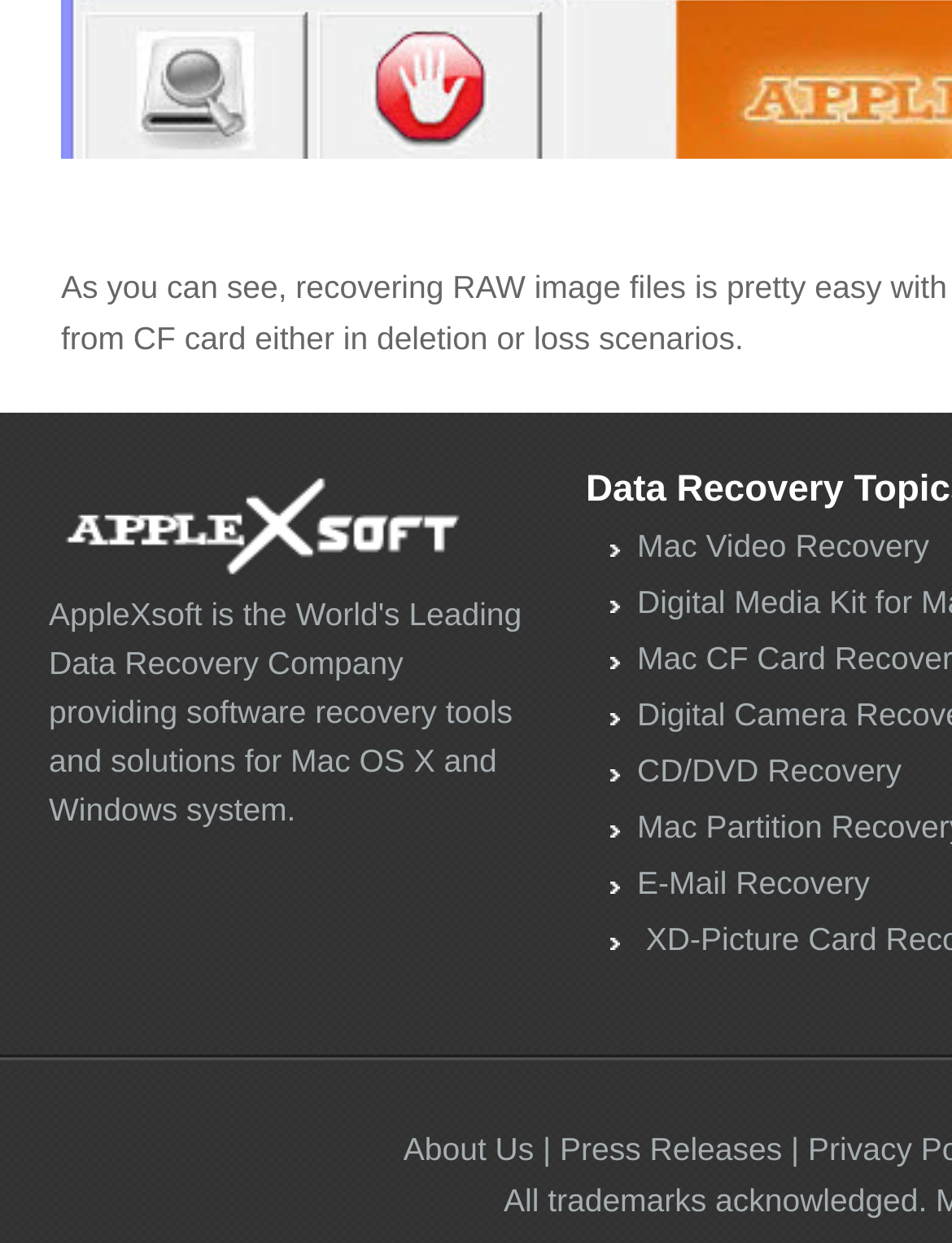Find the bounding box coordinates for the HTML element described in this sentence: "Mac Video Recovery". Provide the coordinates as four float numbers between 0 and 1, in the format [left, top, right, bottom].

[0.669, 0.424, 0.976, 0.454]